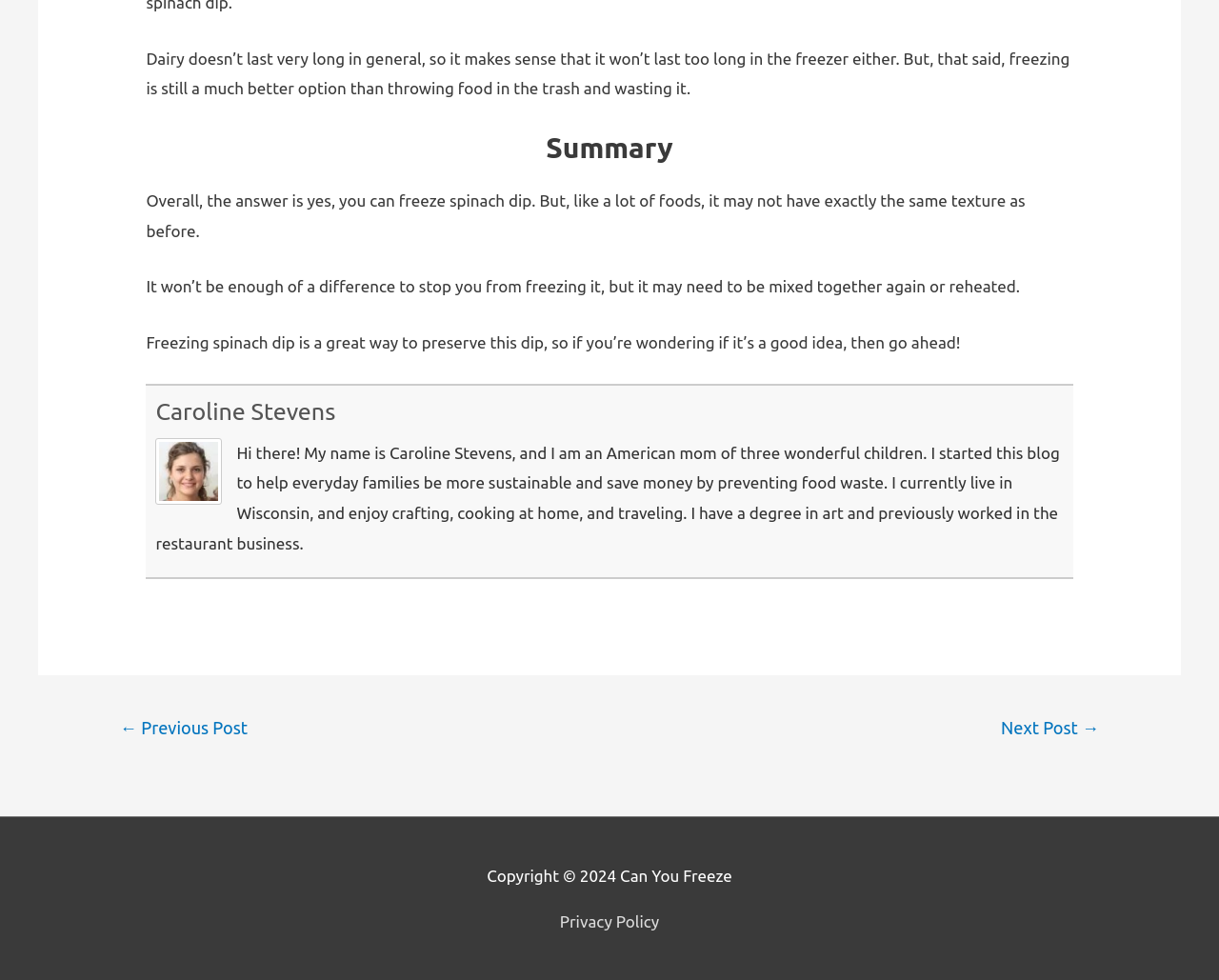Answer the following inquiry with a single word or phrase:
What is the copyright year of the website?

2024